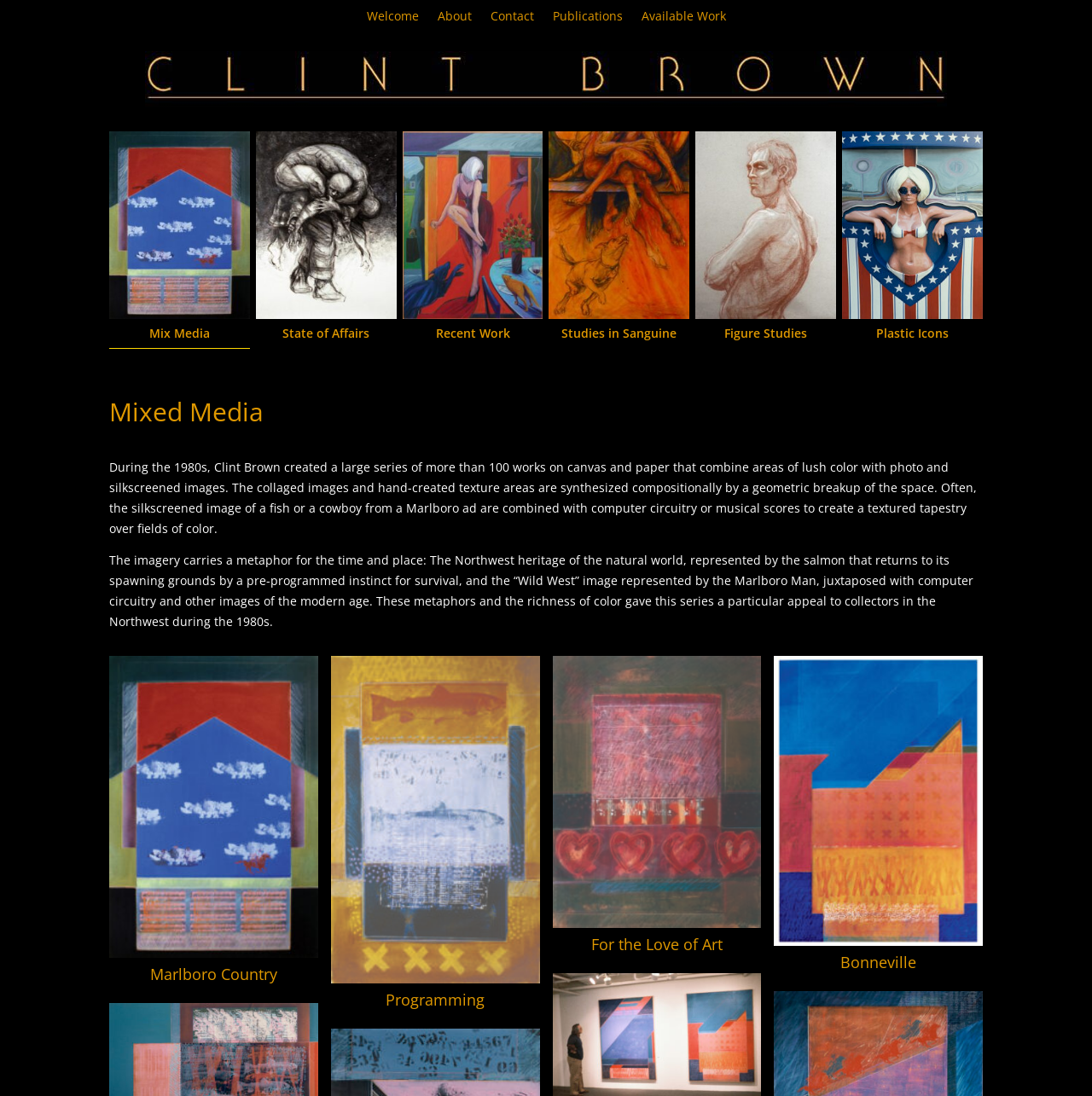Offer an in-depth caption of the entire webpage.

The webpage is about Clint Brown, an artist who specializes in mixed media. At the top, there is a navigation menu with five links: "Welcome", "About", "Contact", "Publications", and "Available Work". Below the navigation menu, there is a large image that spans most of the width of the page.

On the left side of the page, there are several links organized into categories. The categories are "Mix Media", "State of Affairs", "Recent Work", "Studies in Sanguine", "Figure Studies", and "Plastic Icons". Each category has a heading and a link with an empty text description.

To the right of the links, there is a section with a heading "Mixed Media" that spans the entire width of the page. Below this heading, there are two paragraphs of text that describe Clint Brown's artwork from the 1980s. The text explains that the artwork combines areas of lush color with photo and silkscreened images, and that the imagery carries metaphors for the time and place.

Further down the page, there are four headings: "Marlboro Country", "Programming", "For the Love of Art", and "Bonneville". These headings are scattered across the page, with no clear organization or connection to the rest of the content.